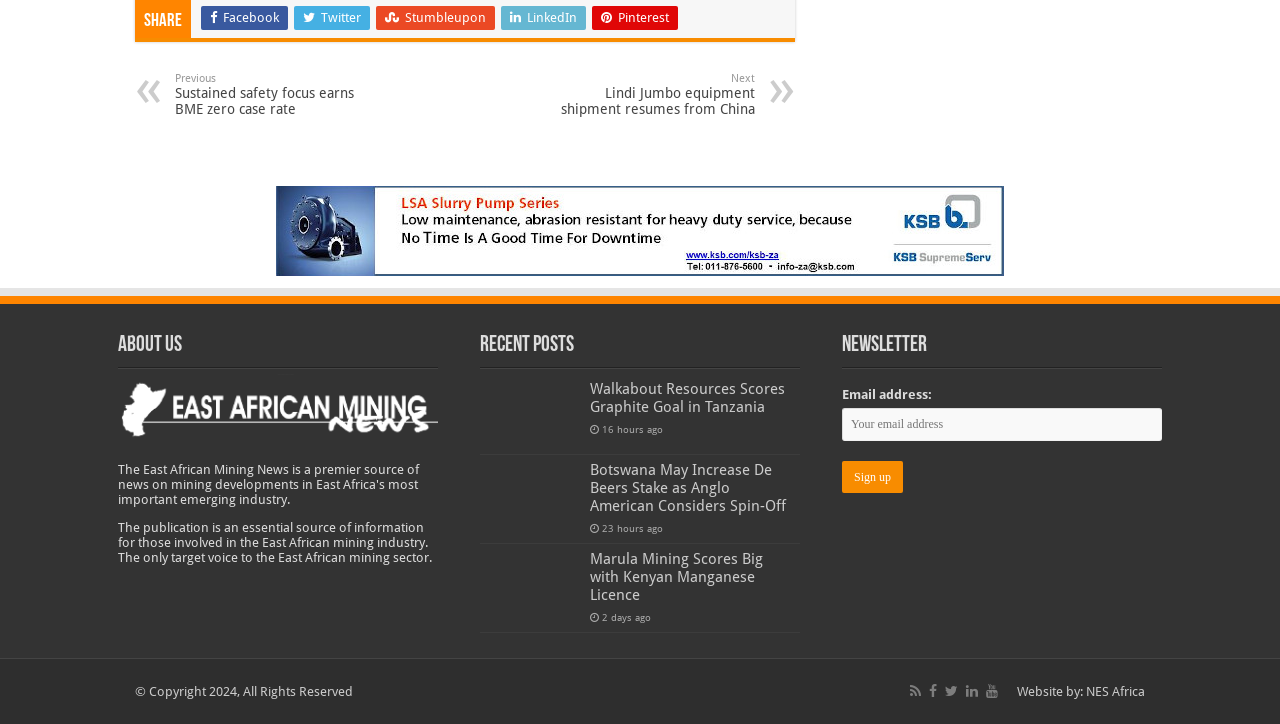What type of industry is the publication focused on?
Based on the screenshot, give a detailed explanation to answer the question.

The static text at the top of the webpage describes the publication as 'an essential source of information for those involved in the East African mining industry'. This suggests that the publication is focused on the East African mining industry.